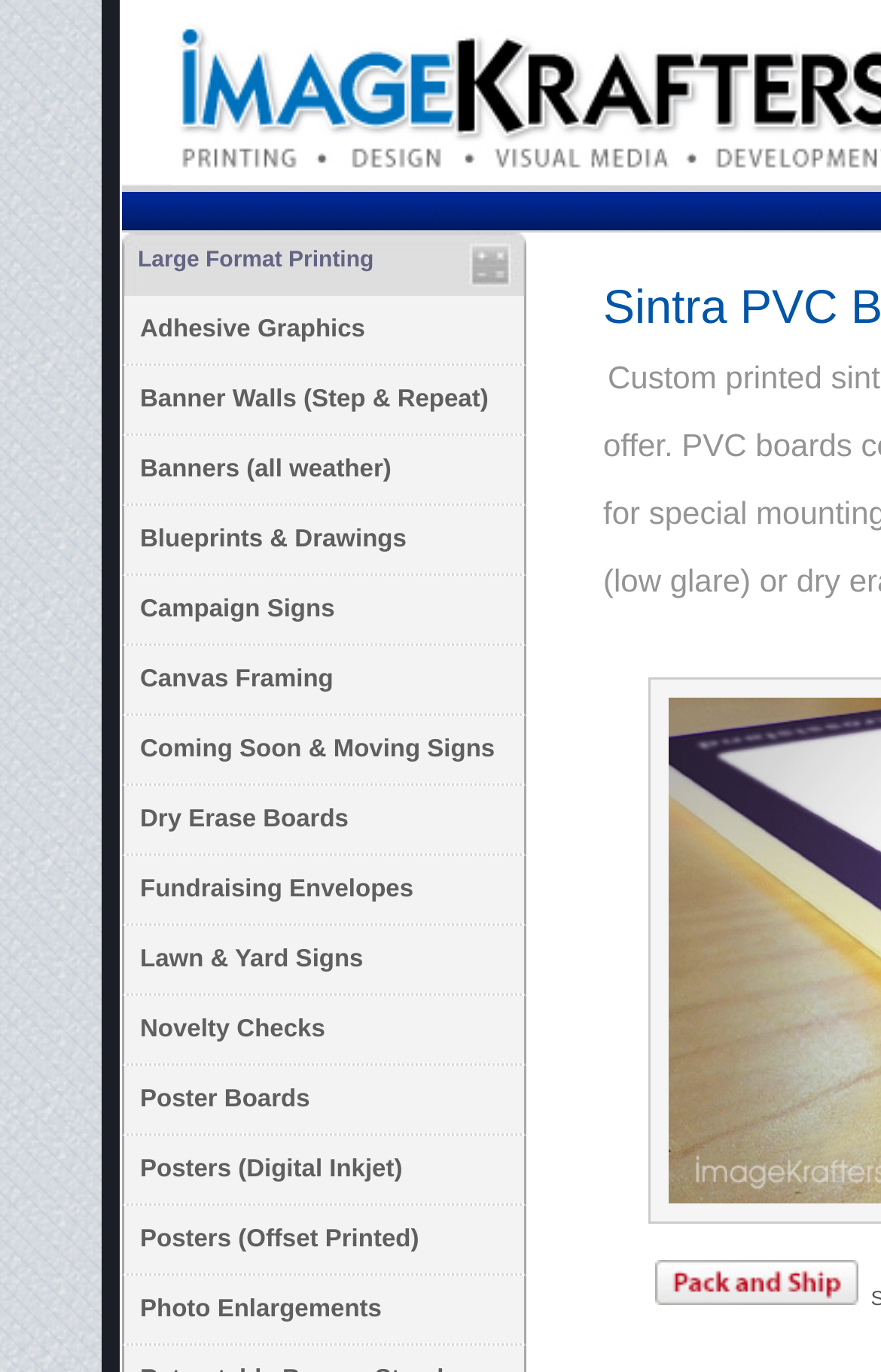Please identify the bounding box coordinates of the element I should click to complete this instruction: 'Click on Adhesive Graphics'. The coordinates should be given as four float numbers between 0 and 1, like this: [left, top, right, bottom].

[0.141, 0.216, 0.595, 0.265]